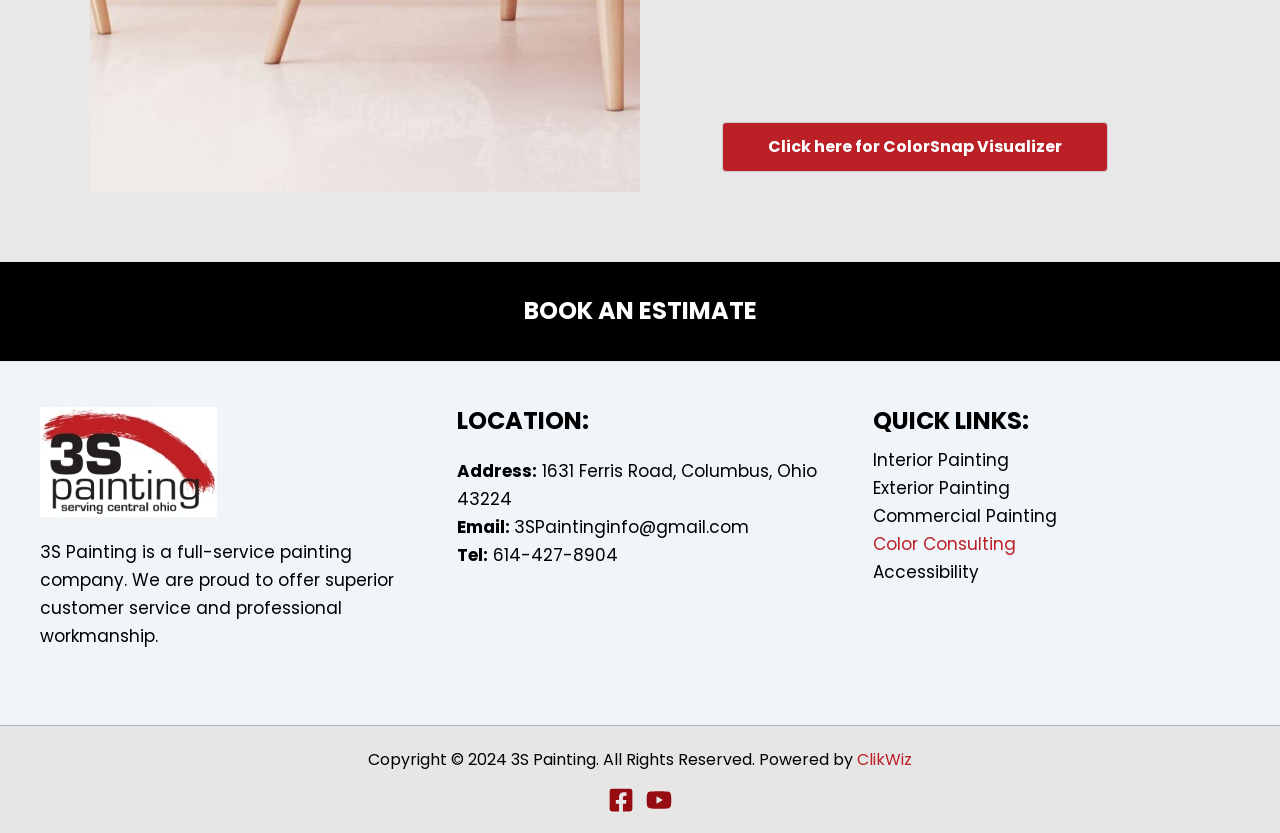Point out the bounding box coordinates of the section to click in order to follow this instruction: "Check 'Location'".

[0.357, 0.489, 0.643, 0.523]